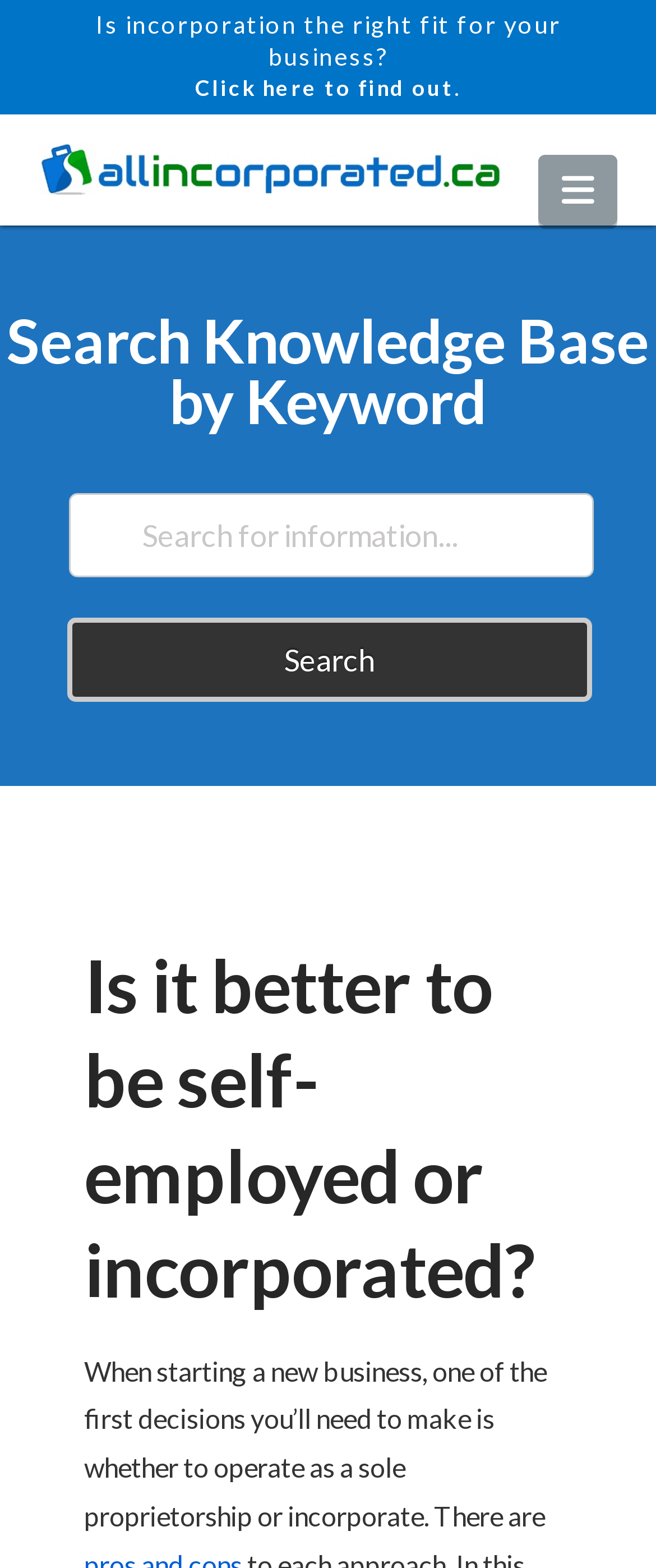Refer to the screenshot and give an in-depth answer to this question: What is the purpose of the 'Back to Top' link?

The 'Back to Top' link is located at the bottom of the webpage, and its purpose is to allow users to quickly navigate back to the top of the webpage, saving them time and effort from scrolling up manually.